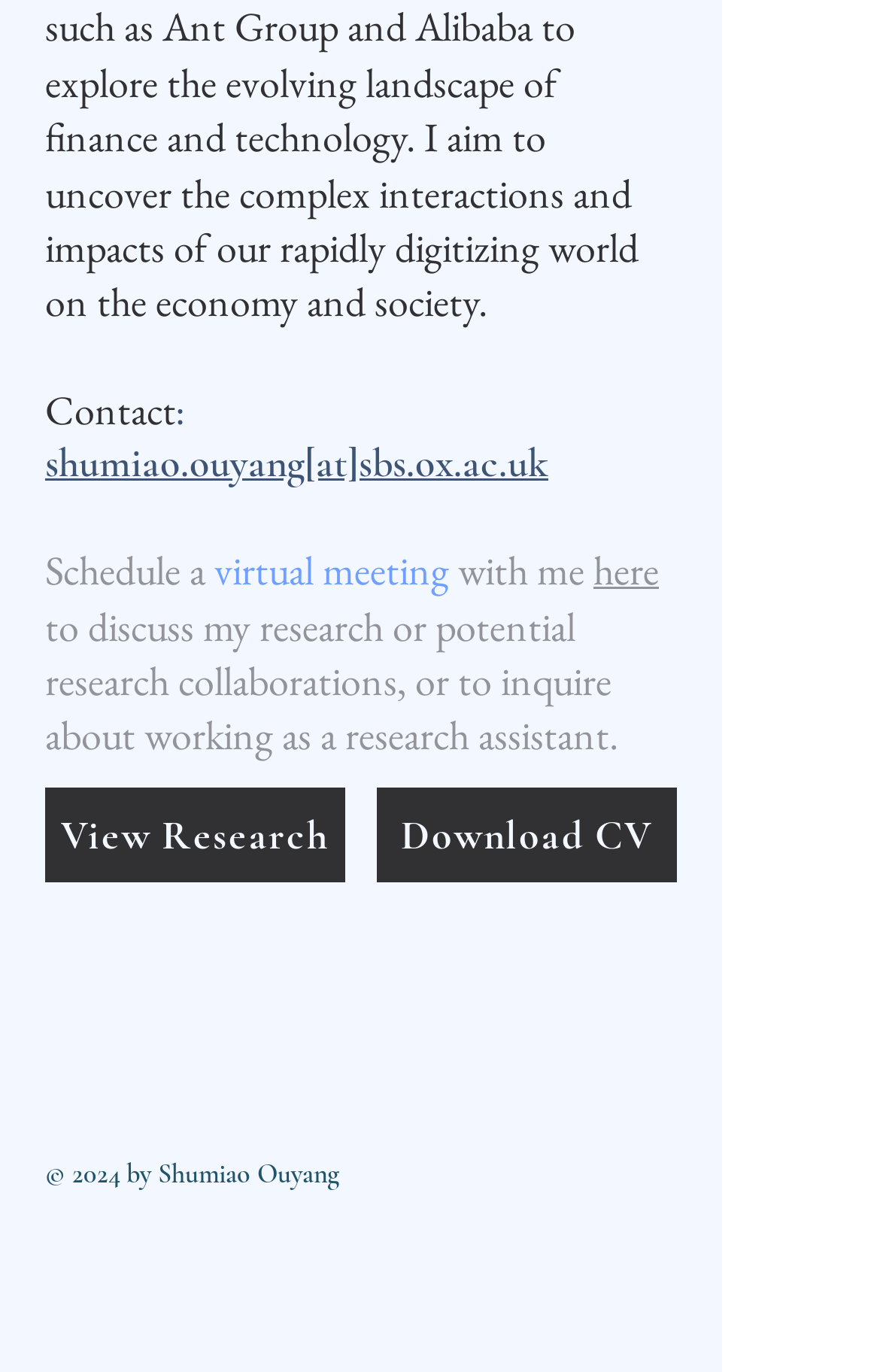What is the copyright year of this webpage?
Please give a detailed and elaborate explanation in response to the question.

The copyright information is provided at the bottom of the webpage, which states '© 2024 by Shumiao Ouyang', indicating that the copyright year is 2024.